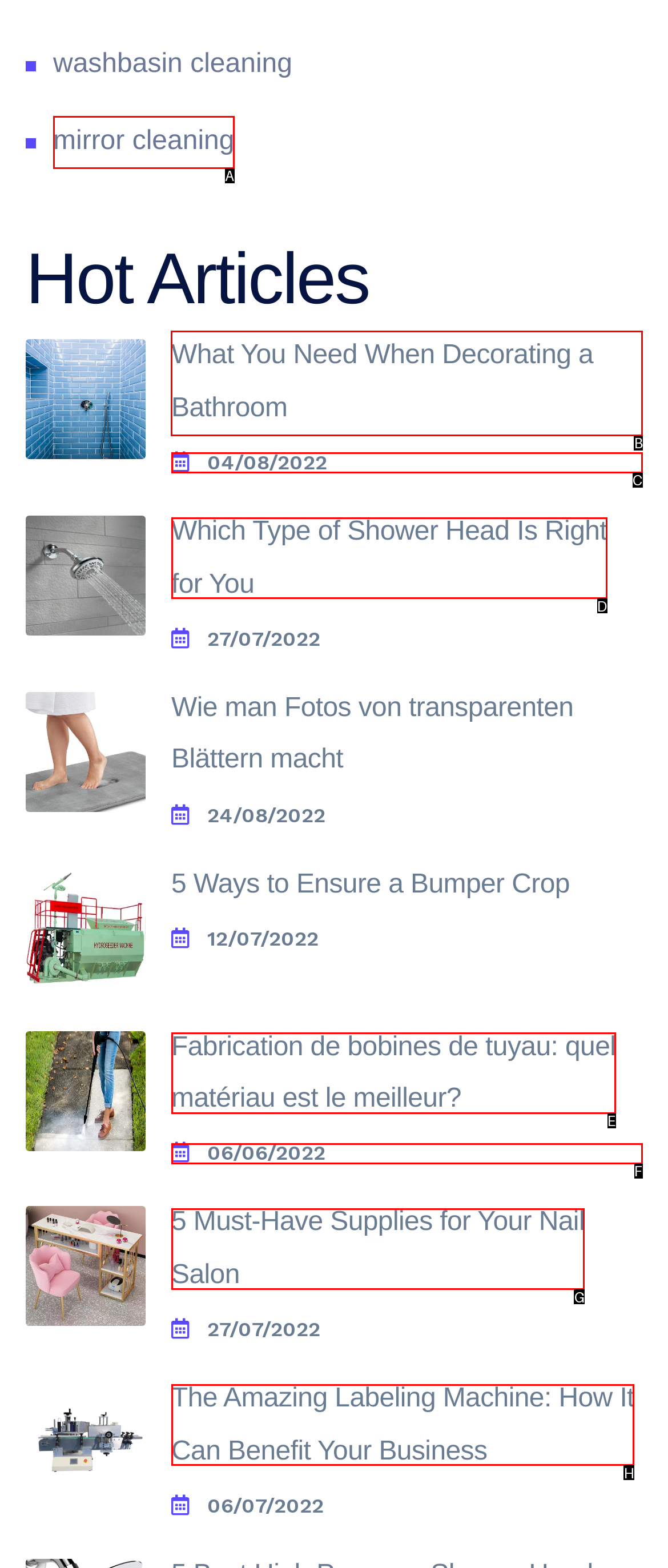Point out which UI element to click to complete this task: Read 'What You Need When Decorating a Bathroom'
Answer with the letter corresponding to the right option from the available choices.

B